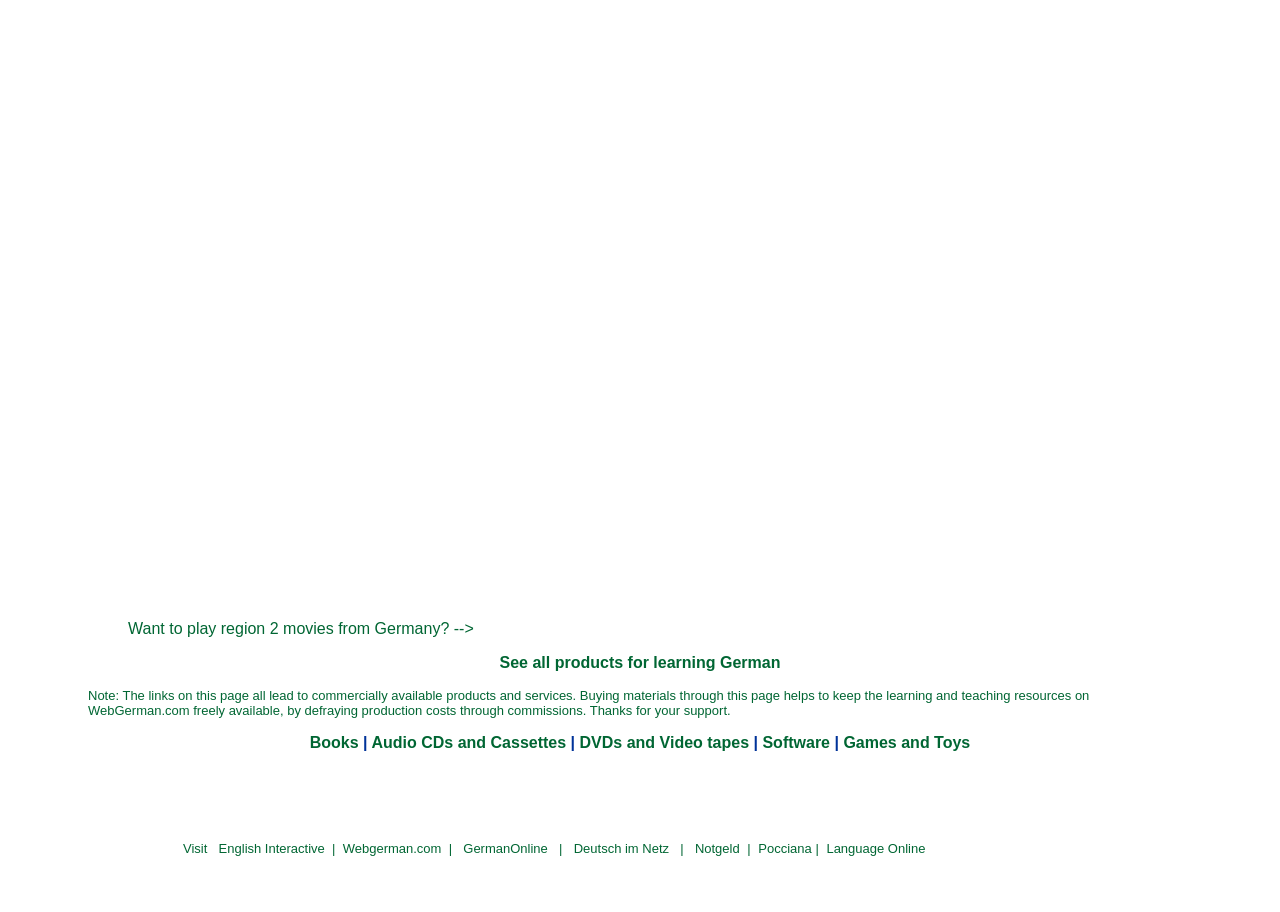Identify the bounding box coordinates for the element that needs to be clicked to fulfill this instruction: "Visit English Interactive". Provide the coordinates in the format of four float numbers between 0 and 1: [left, top, right, bottom].

[0.171, 0.922, 0.254, 0.939]